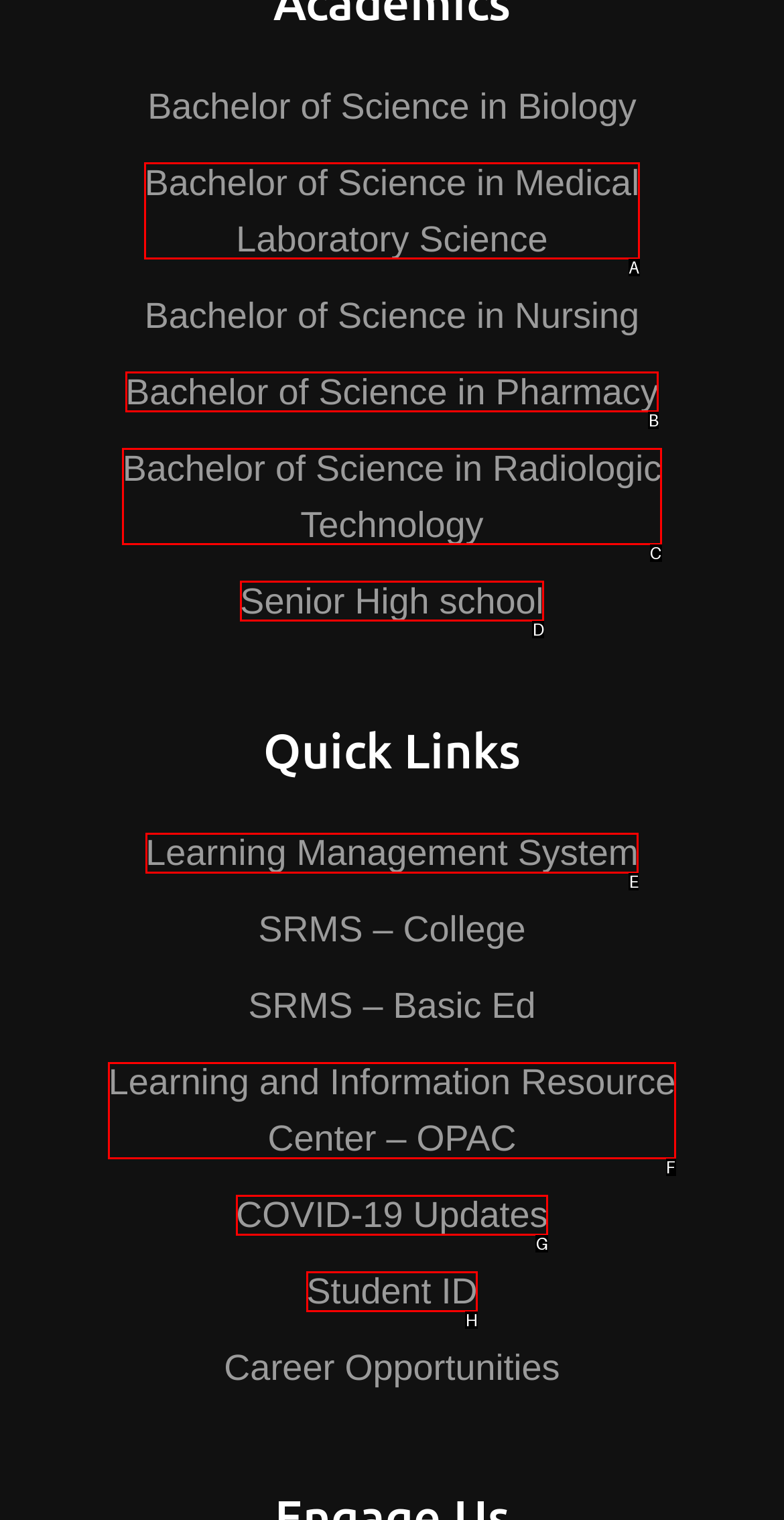Select the option that matches the description: 07 5438 0531. Answer with the letter of the correct option directly.

None